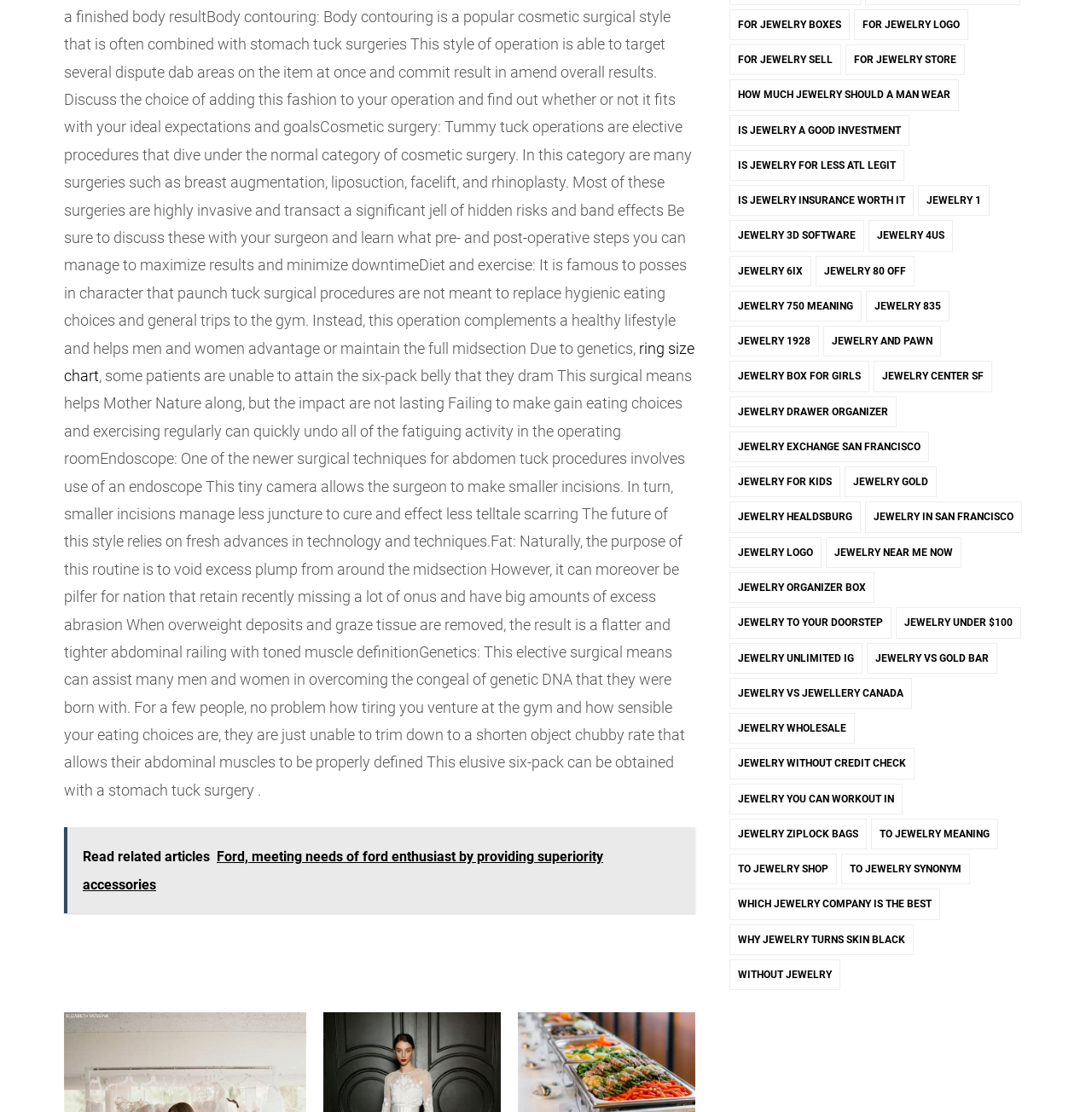Find the bounding box coordinates of the area that needs to be clicked in order to achieve the following instruction: "explore 'jewelry in san francisco'". The coordinates should be specified as four float numbers between 0 and 1, i.e., [left, top, right, bottom].

[0.792, 0.451, 0.936, 0.479]